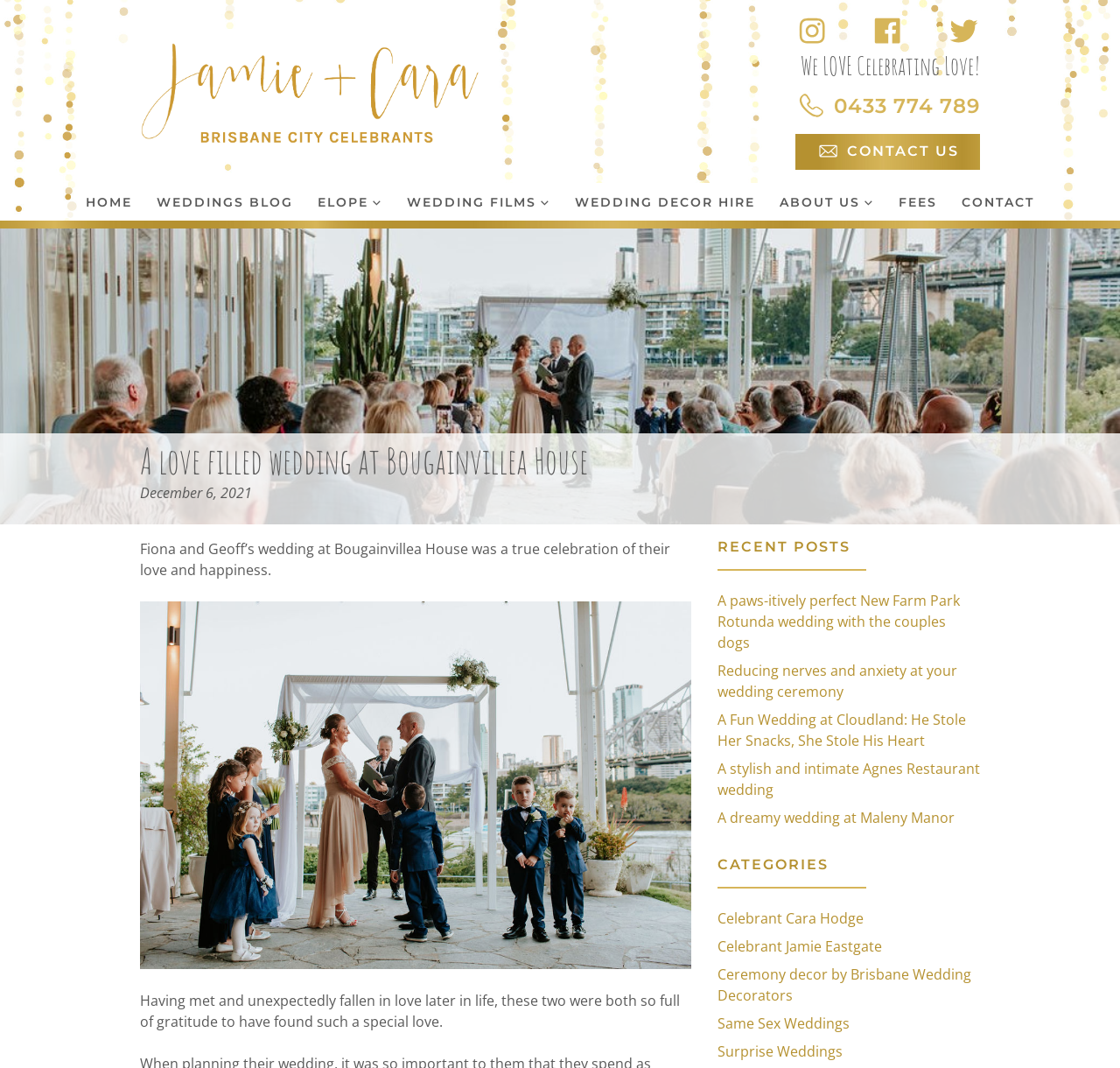Please extract the webpage's main title and generate its text content.

A love filled wedding at Bougainvillea House